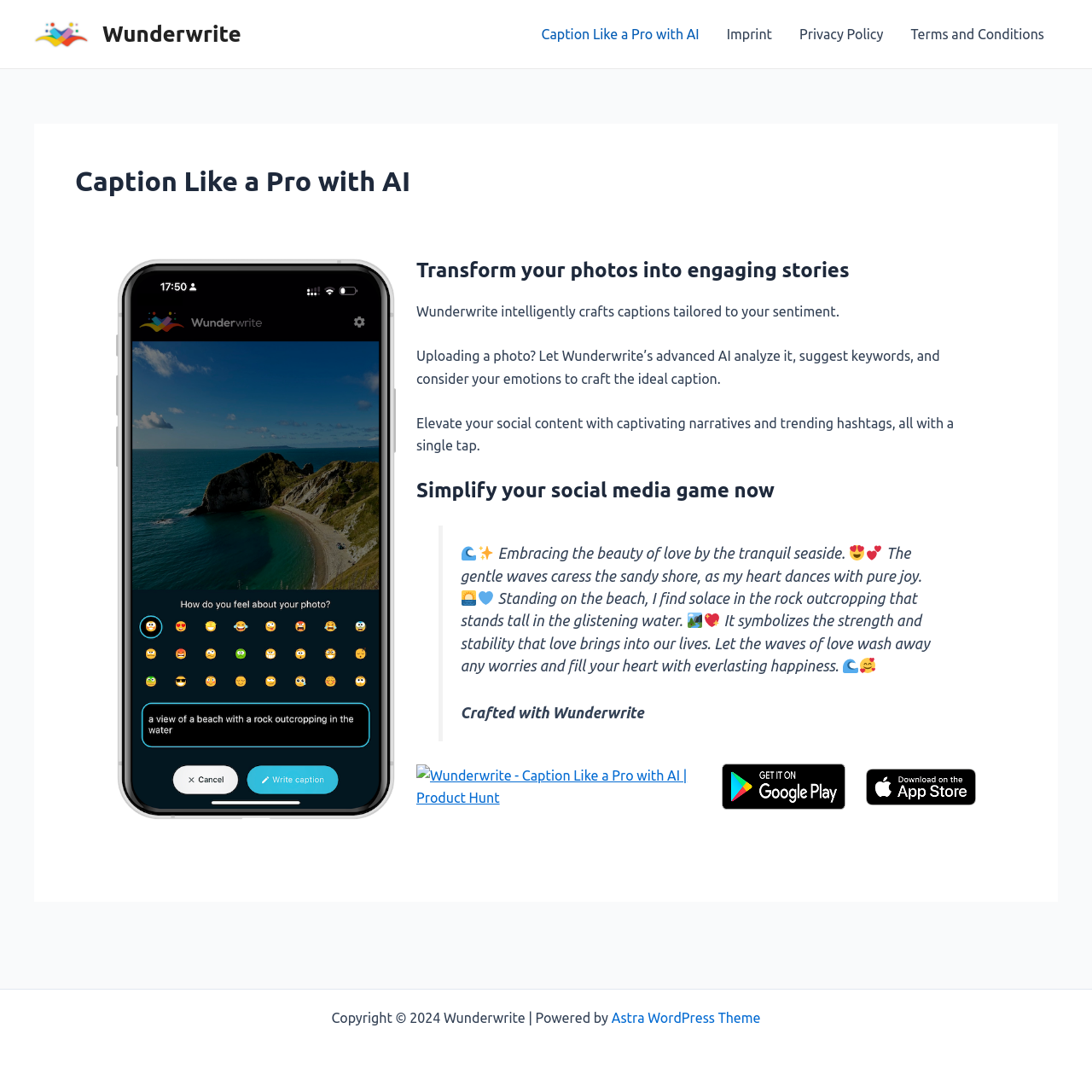Please determine the bounding box coordinates of the section I need to click to accomplish this instruction: "Learn more about Wunderwrite's advanced AI captioning".

[0.381, 0.278, 0.769, 0.292]